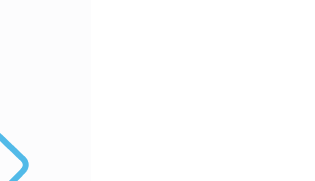Compose a detailed narrative for the image.

The image features a stylized design element, likely a graphic or logo, with a distinctive blue arrow or curved line that conveys a sense of movement or direction. This design is likely intended to complement the content around it, enhancing the visual appeal of the webpage, particularly in the context of the "Contact" section where inquiries and communication details are outlined. The overall aesthetic suggests a modern and professional approach, aligning with the themes of innovation and connectivity in the clinical research field presented by Cromos Pharma.